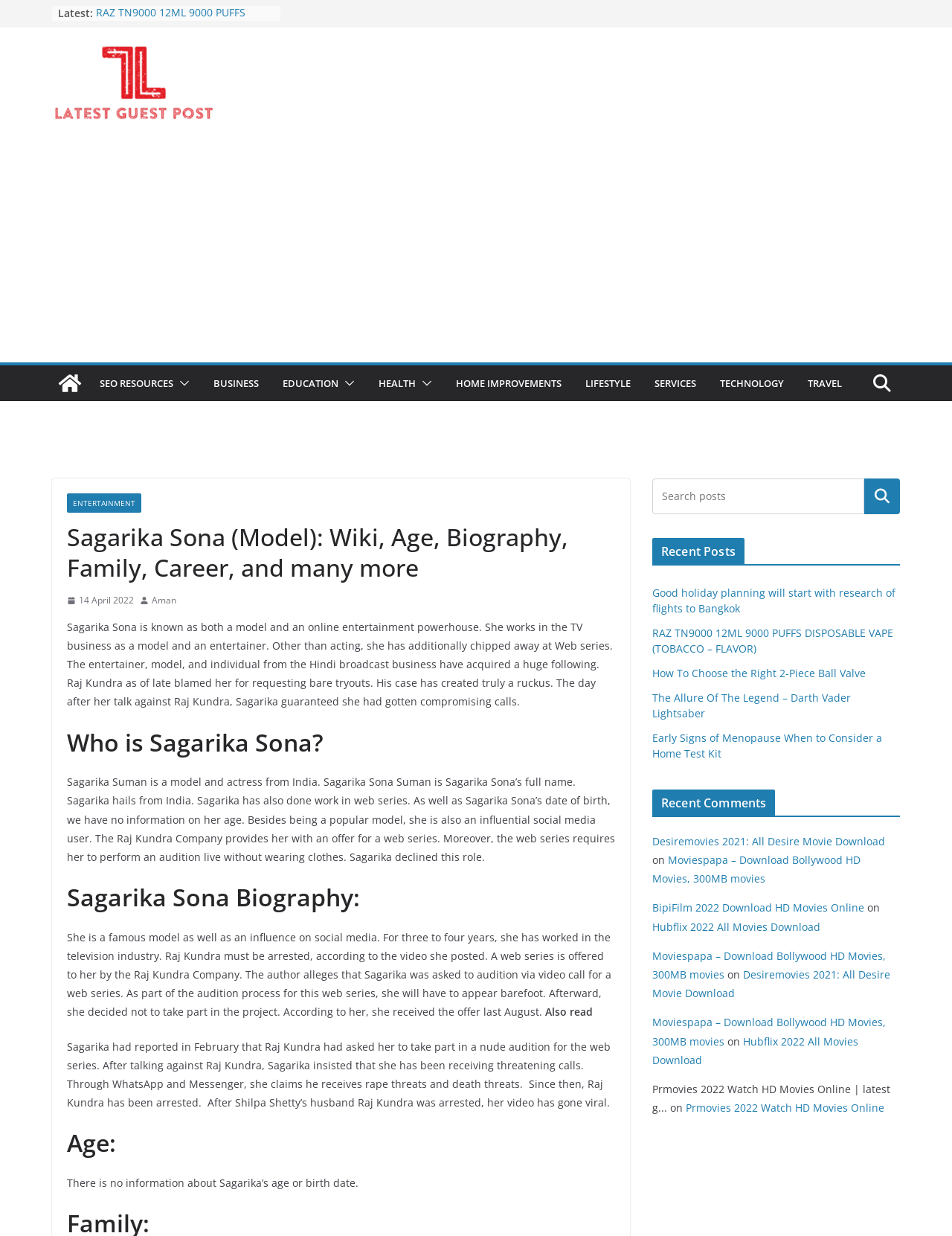Please give the bounding box coordinates of the area that should be clicked to fulfill the following instruction: "read the 'Recent Posts'". The coordinates should be in the format of four float numbers from 0 to 1, i.e., [left, top, right, bottom].

[0.685, 0.435, 0.782, 0.456]